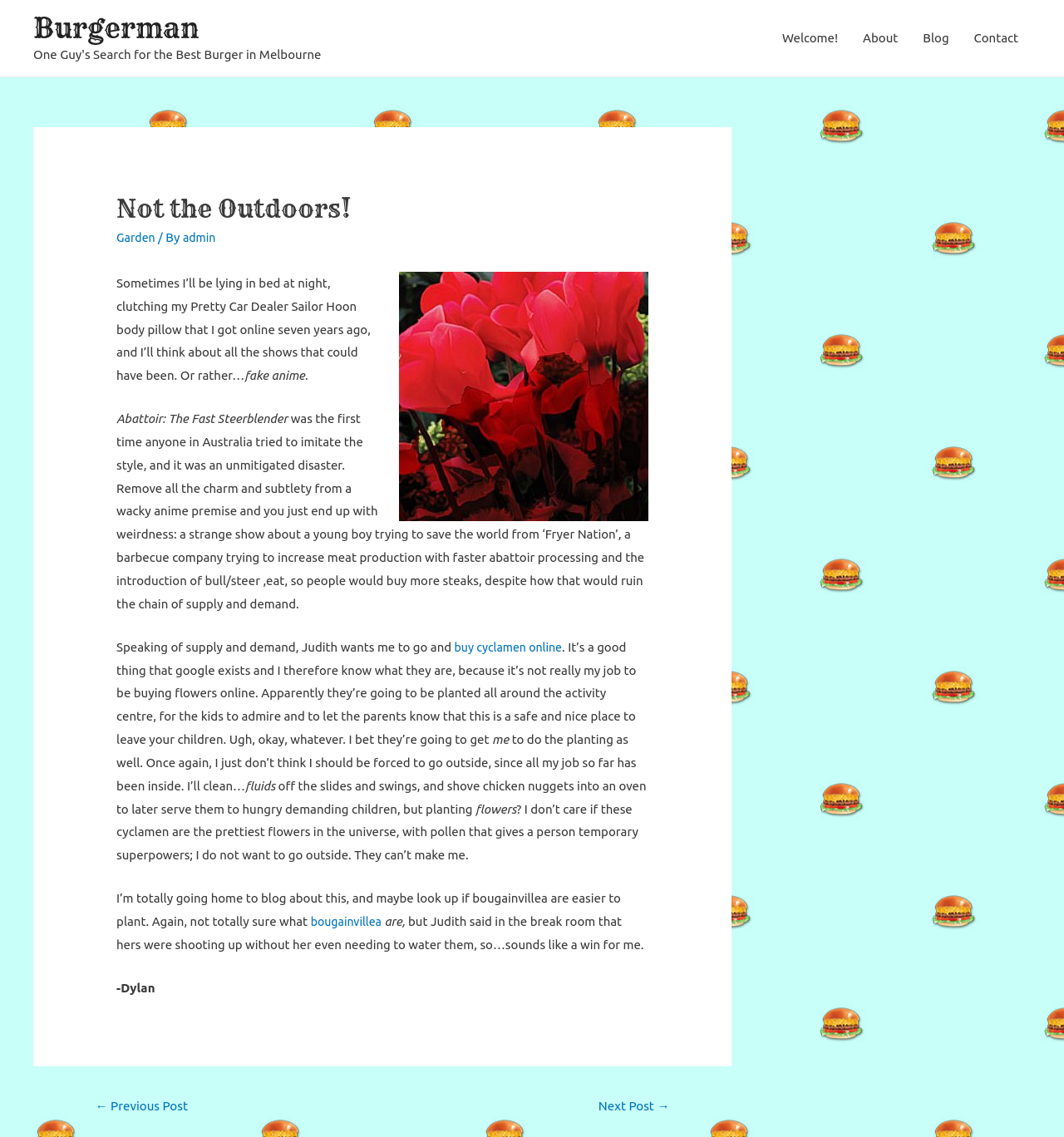What is the blogger's job?
Carefully analyze the image and provide a detailed answer to the question.

The blogger mentions that they have to clean fluids off the slides and swings, and serve chicken nuggets to children, which implies that they work at an activity centre or a similar establishment.